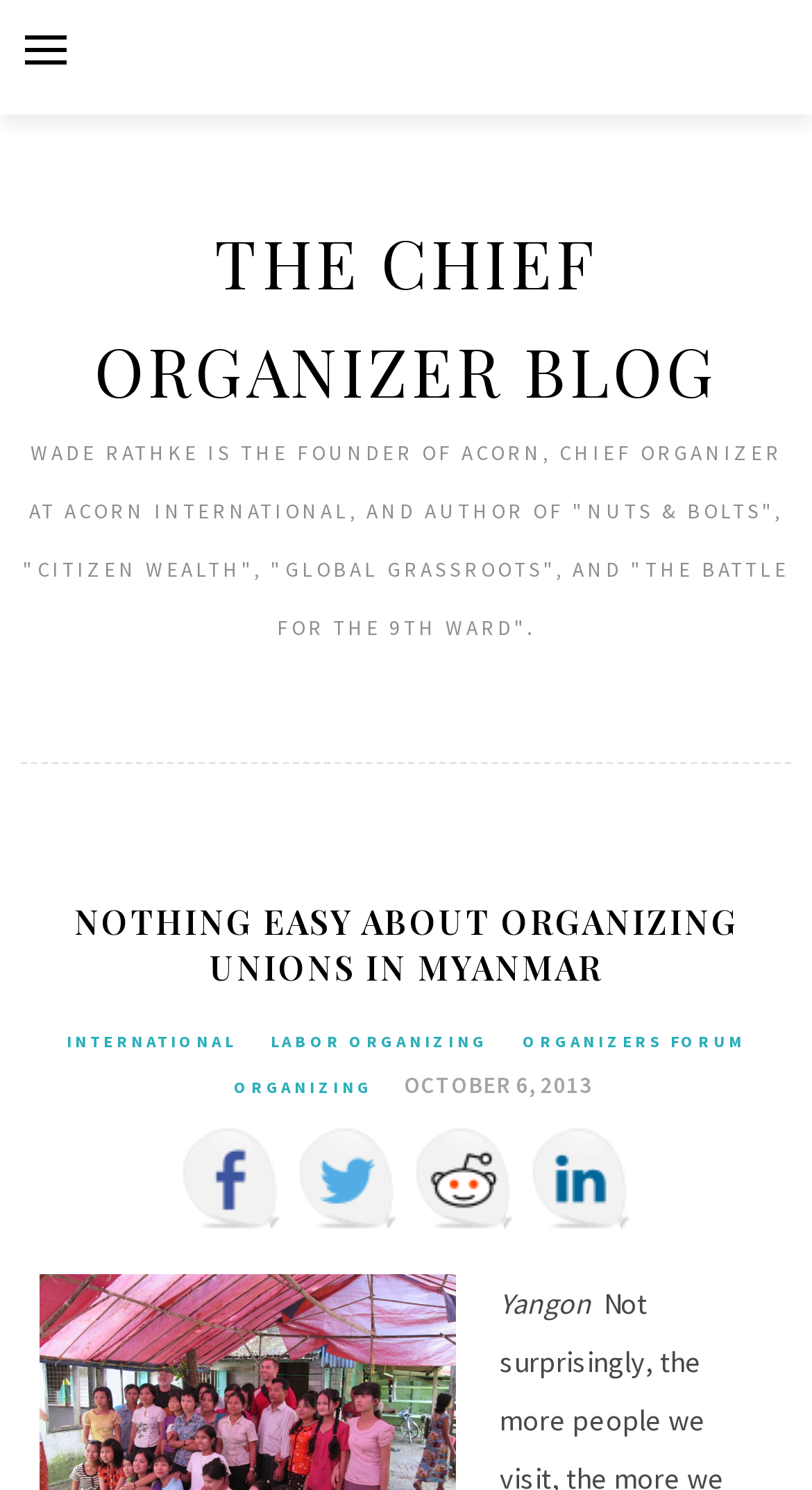Find the bounding box coordinates of the area to click in order to follow the instruction: "Read about NOTHING EASY ABOUT ORGANIZING UNIONS IN MYANMAR".

[0.049, 0.604, 0.951, 0.665]